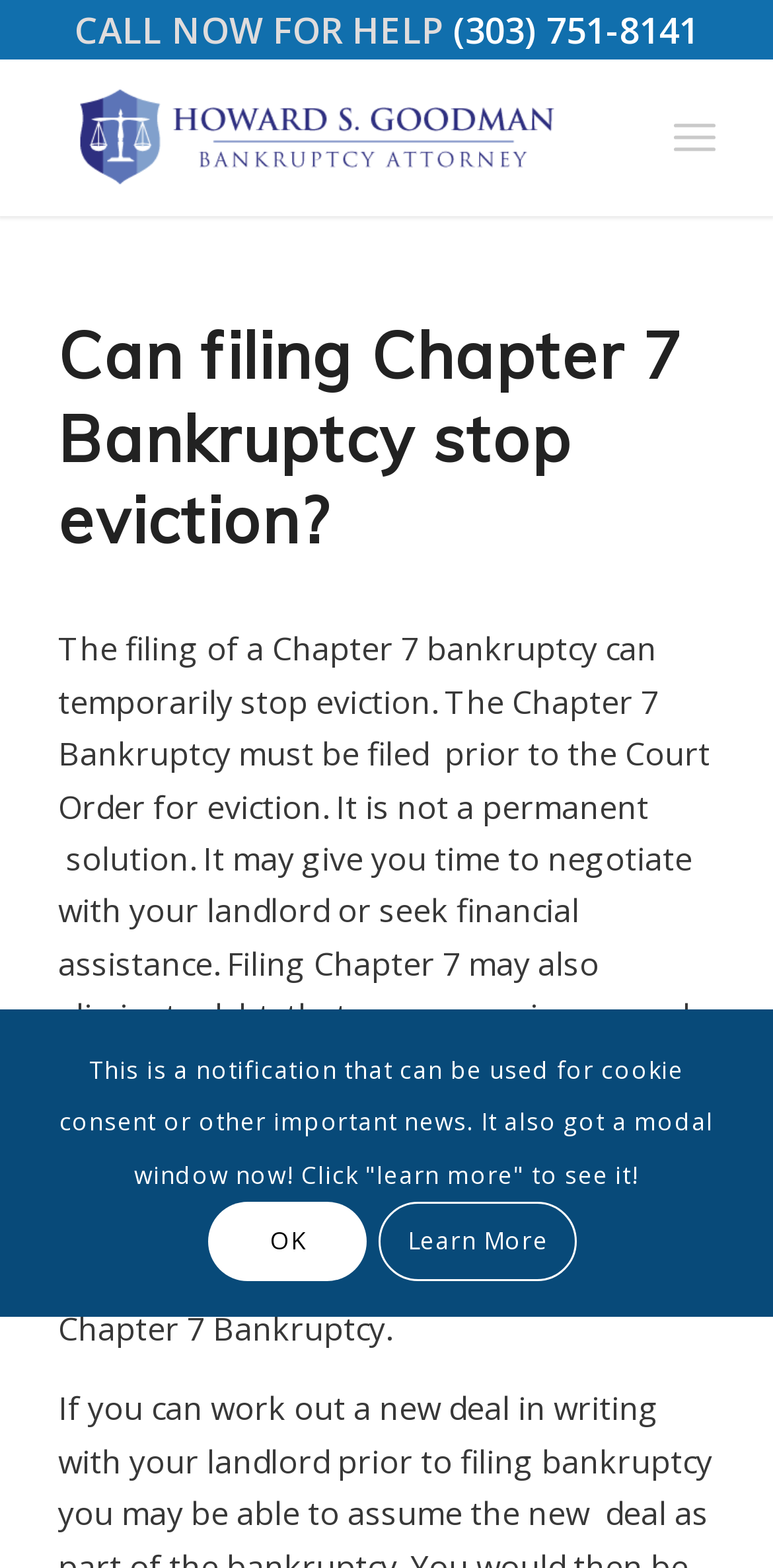Bounding box coordinates are specified in the format (top-left x, top-left y, bottom-right x, bottom-right y). All values are floating point numbers bounded between 0 and 1. Please provide the bounding box coordinate of the region this sentence describes: Terms & Conditions

None